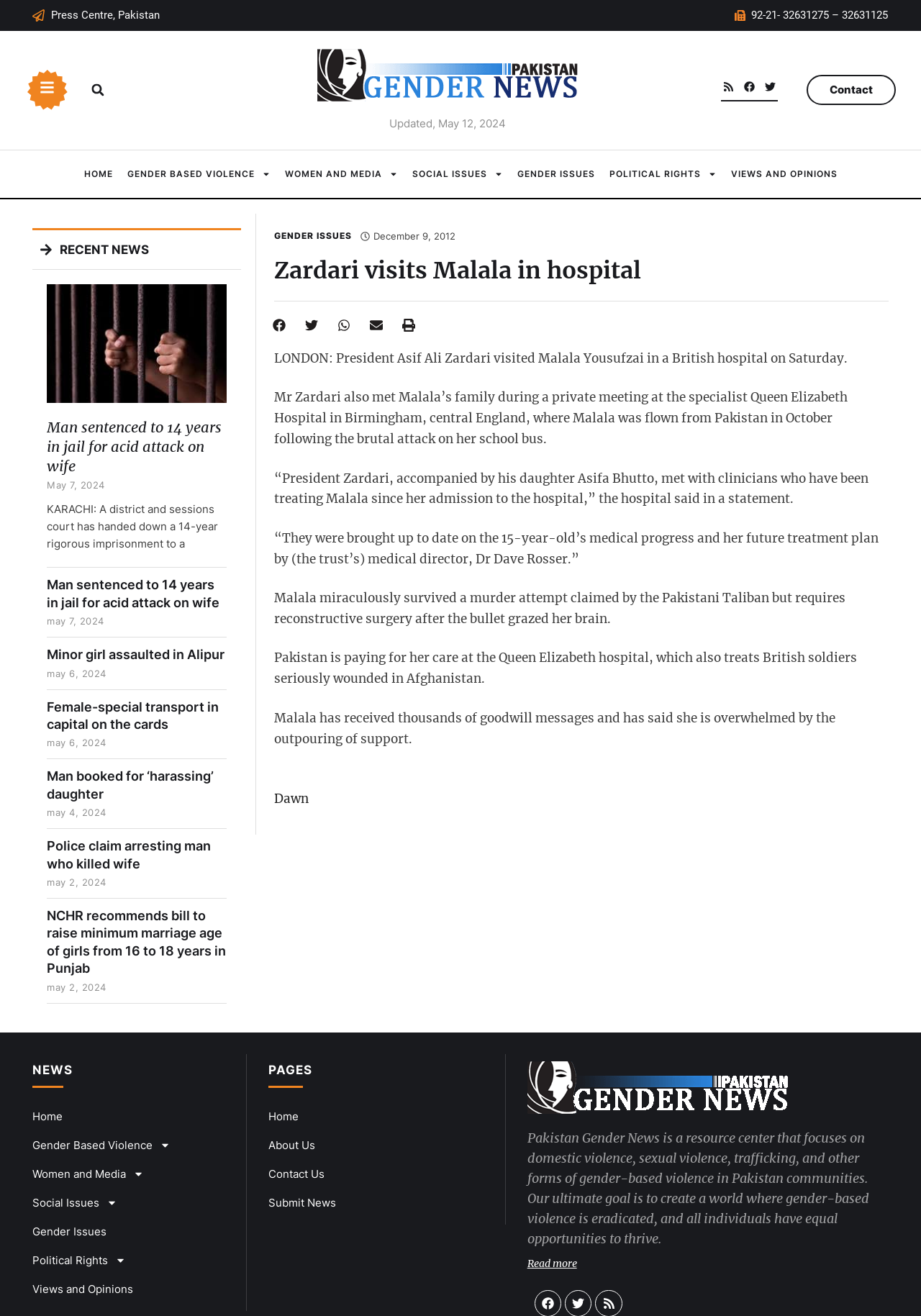Please respond in a single word or phrase: 
What is the name of the president who visited Malala?

Asif Ali Zardari